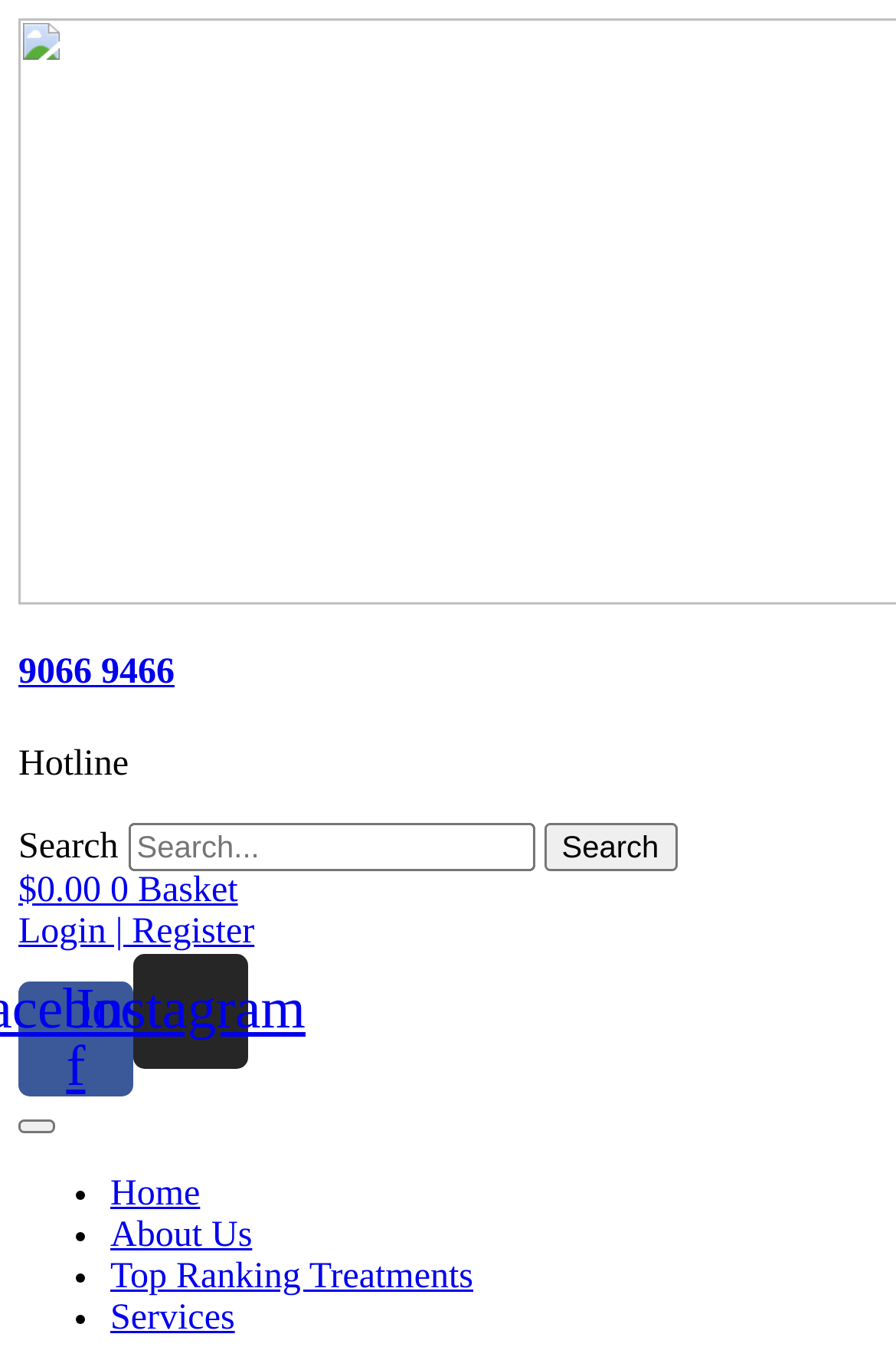Mark the bounding box of the element that matches the following description: "Instagram".

[0.149, 0.707, 0.277, 0.793]